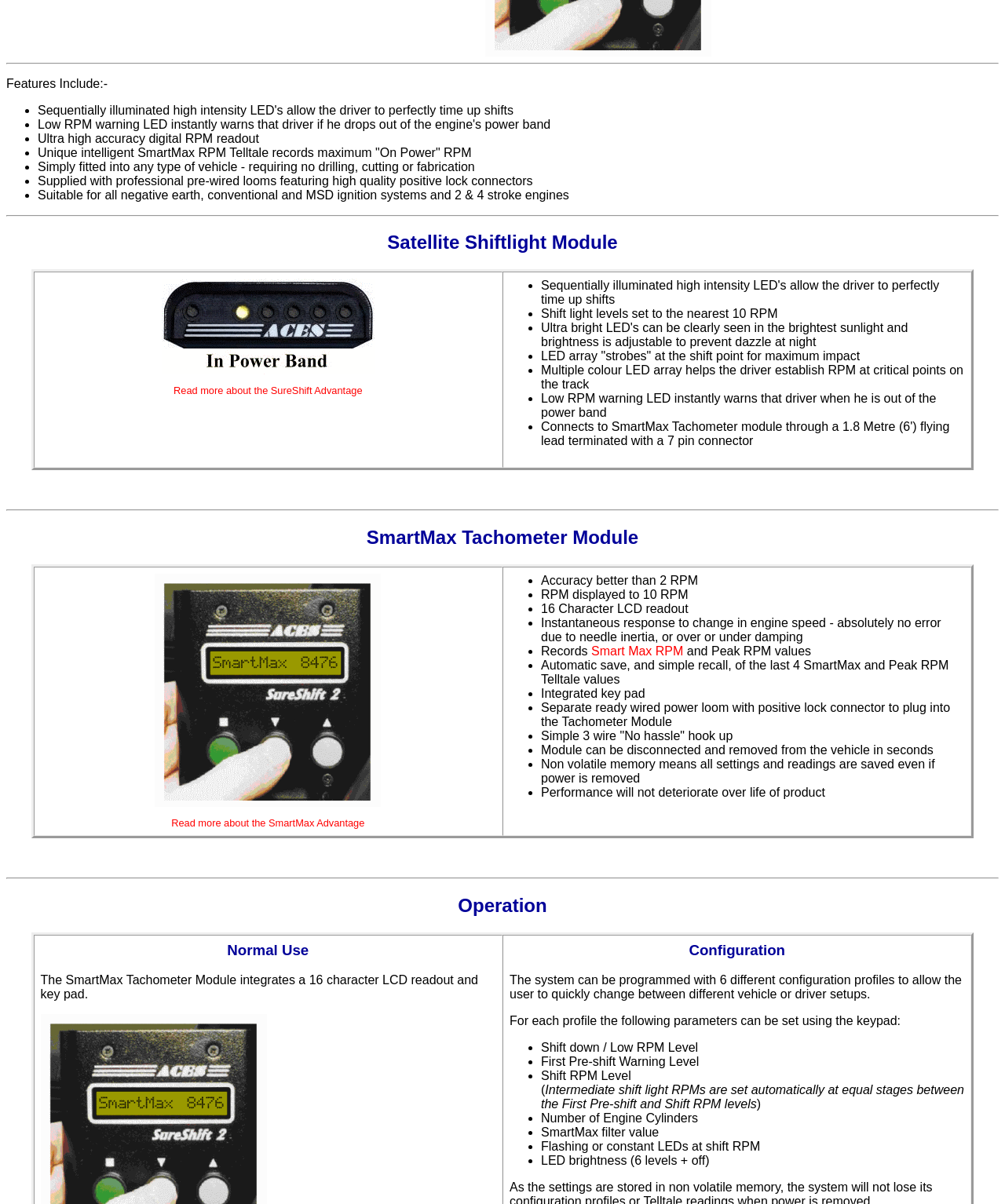Please find the bounding box coordinates in the format (top-left x, top-left y, bottom-right x, bottom-right y) for the given element description. Ensure the coordinates are floating point numbers between 0 and 1. Description: SmartMax Tachometer Module

[0.365, 0.438, 0.635, 0.455]